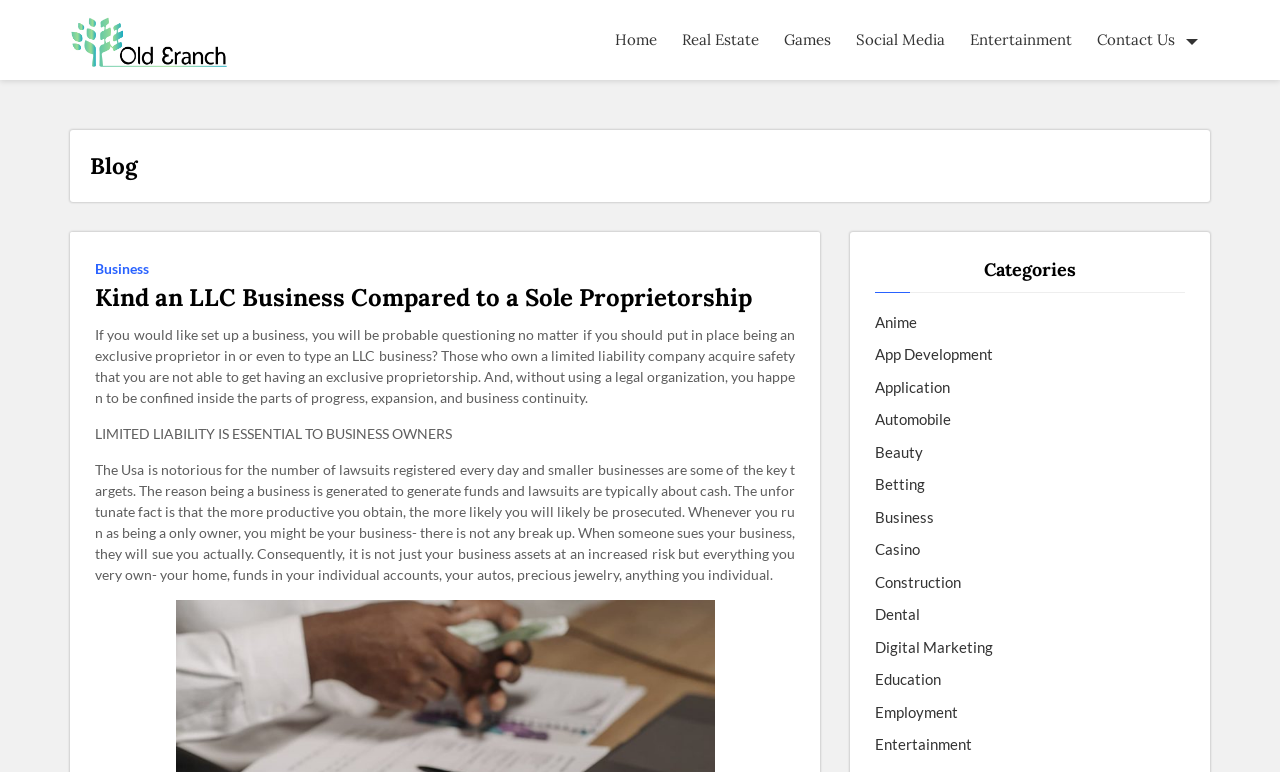Find and extract the text of the primary heading on the webpage.

Kind an LLC Business Compared to a Sole Proprietorship